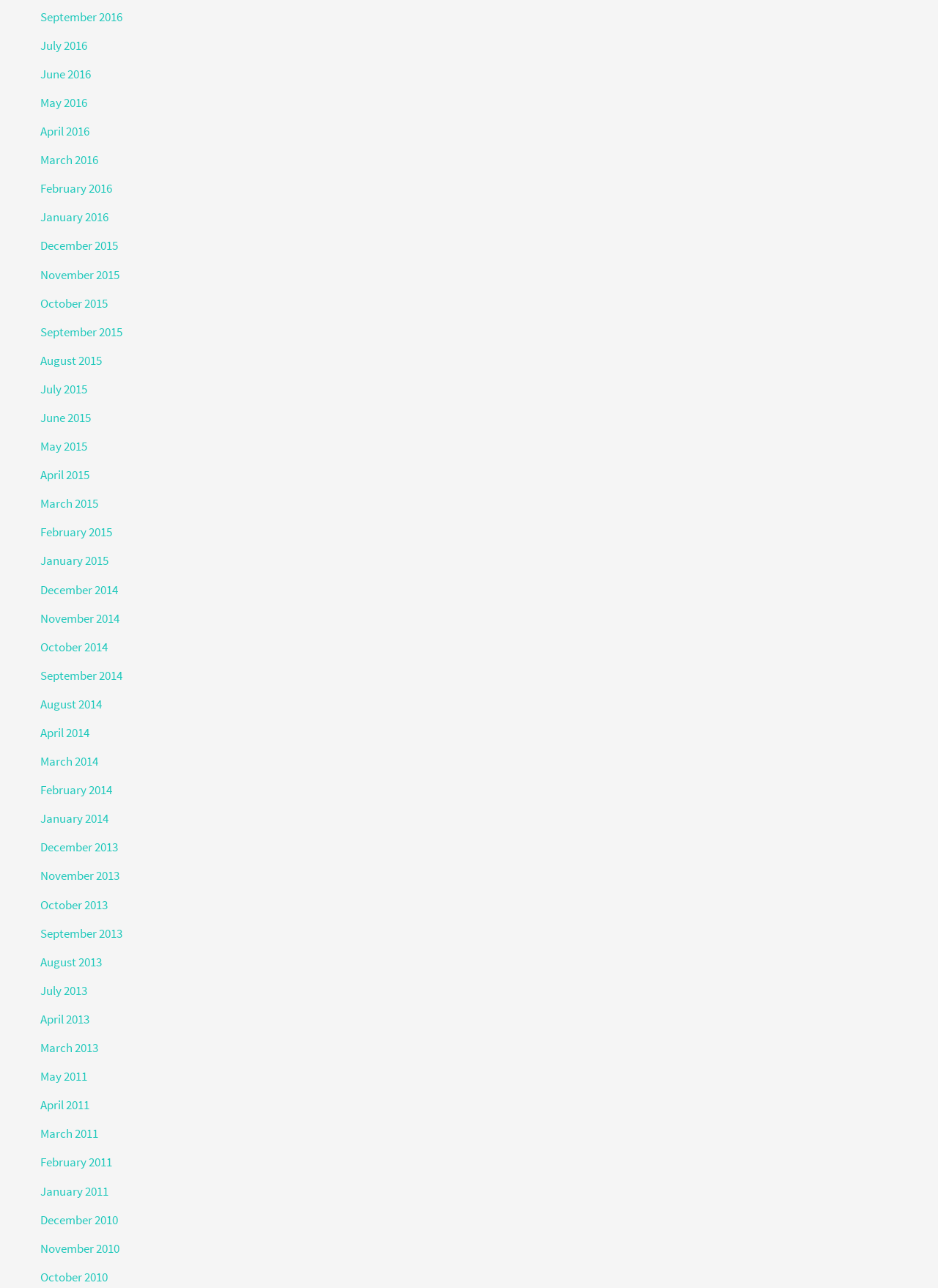From the element description December 2015, predict the bounding box coordinates of the UI element. The coordinates must be specified in the format (top-left x, top-left y, bottom-right x, bottom-right y) and should be within the 0 to 1 range.

[0.043, 0.185, 0.126, 0.198]